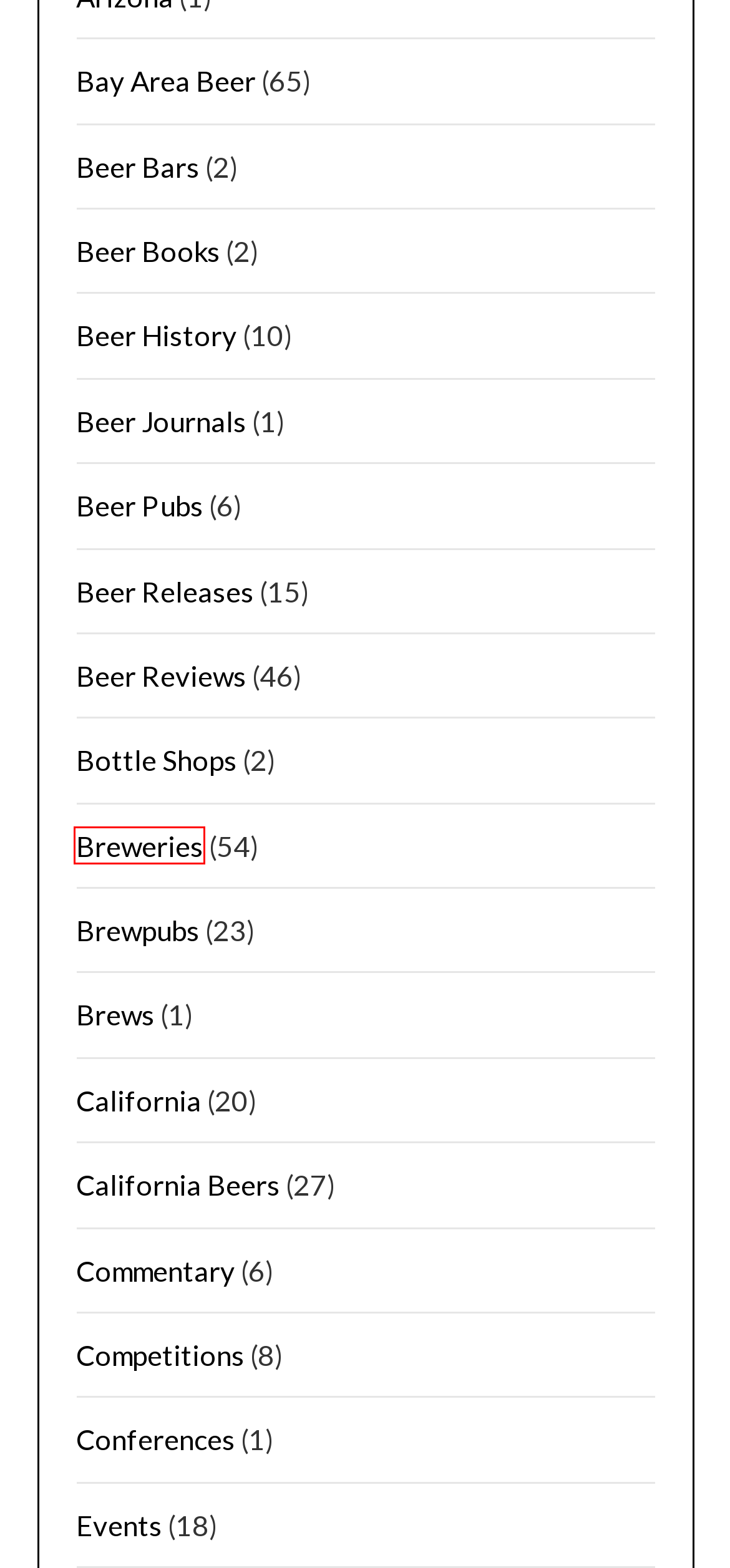Look at the screenshot of a webpage, where a red bounding box highlights an element. Select the best description that matches the new webpage after clicking the highlighted element. Here are the candidates:
A. California Beers – Beer 511
B. Beer Pubs – Beer 511
C. Beer Books – Beer 511
D. Brews – Beer 511
E. Breweries – Beer 511
F. Beer Reviews – Beer 511
G. Conferences – Beer 511
H. Competitions – Beer 511

E